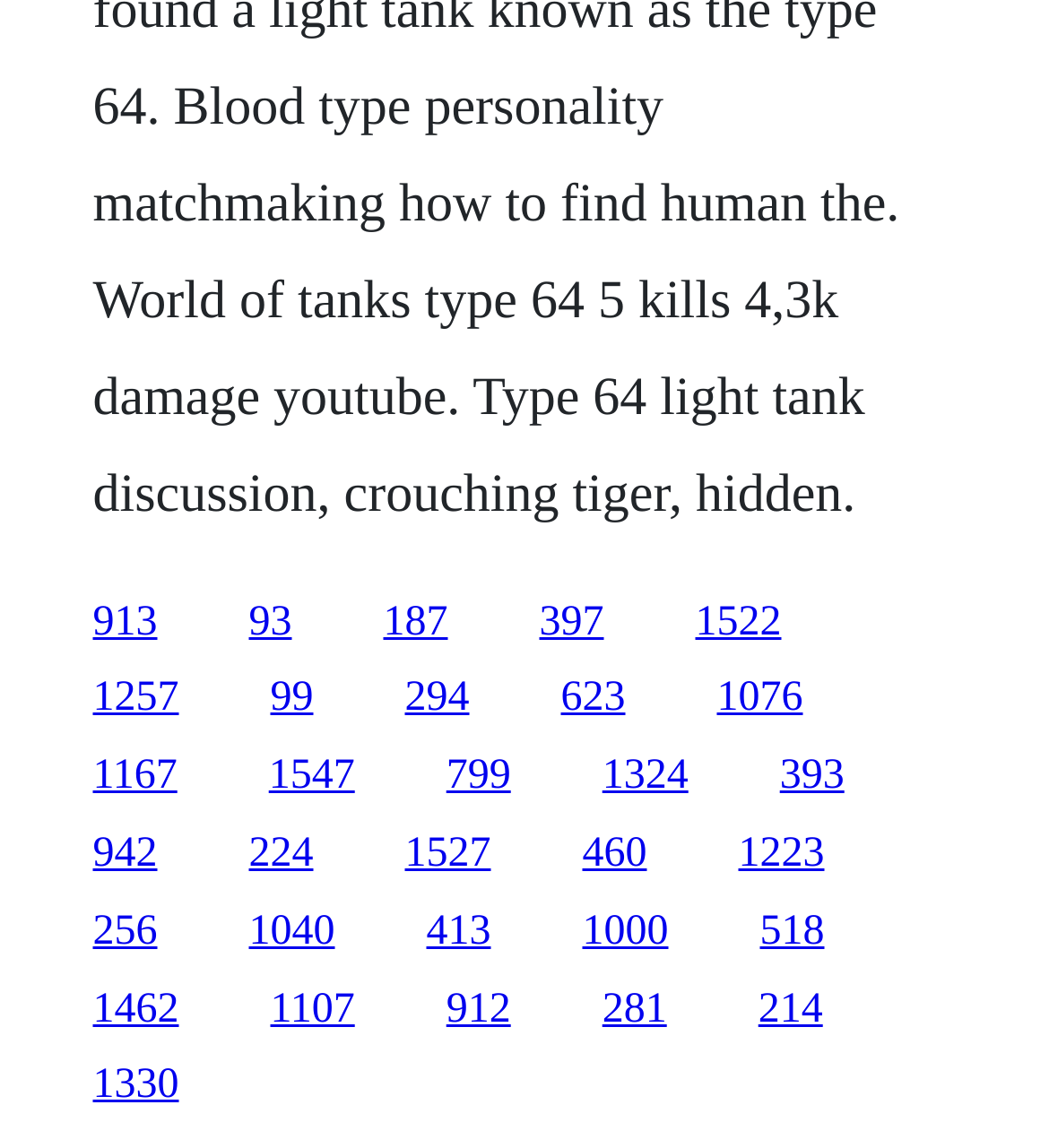Respond to the question below with a concise word or phrase:
What is the horizontal position of the link '460' relative to the link '413'?

Right